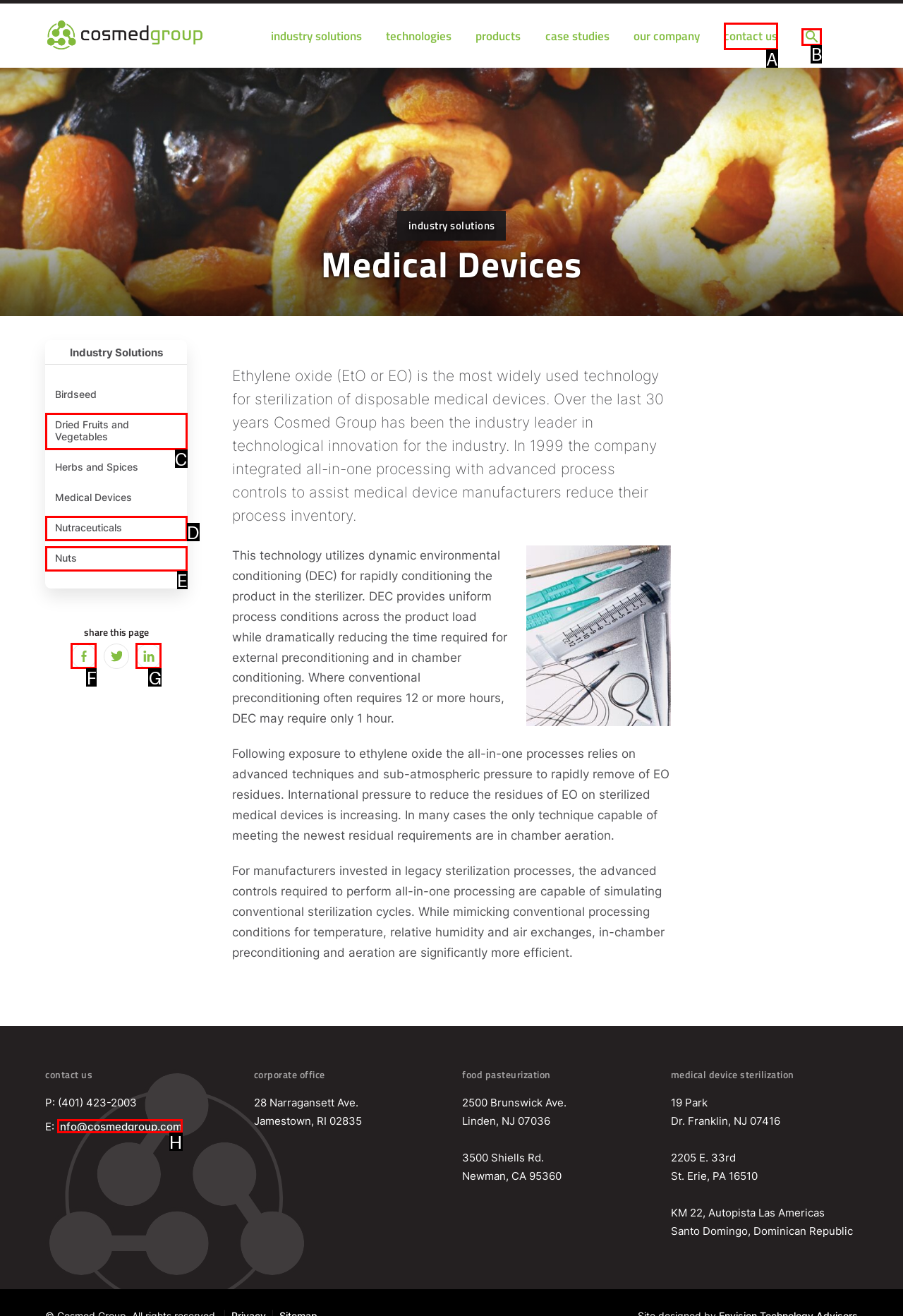Based on the given description: Contact Us, identify the correct option and provide the corresponding letter from the given choices directly.

A